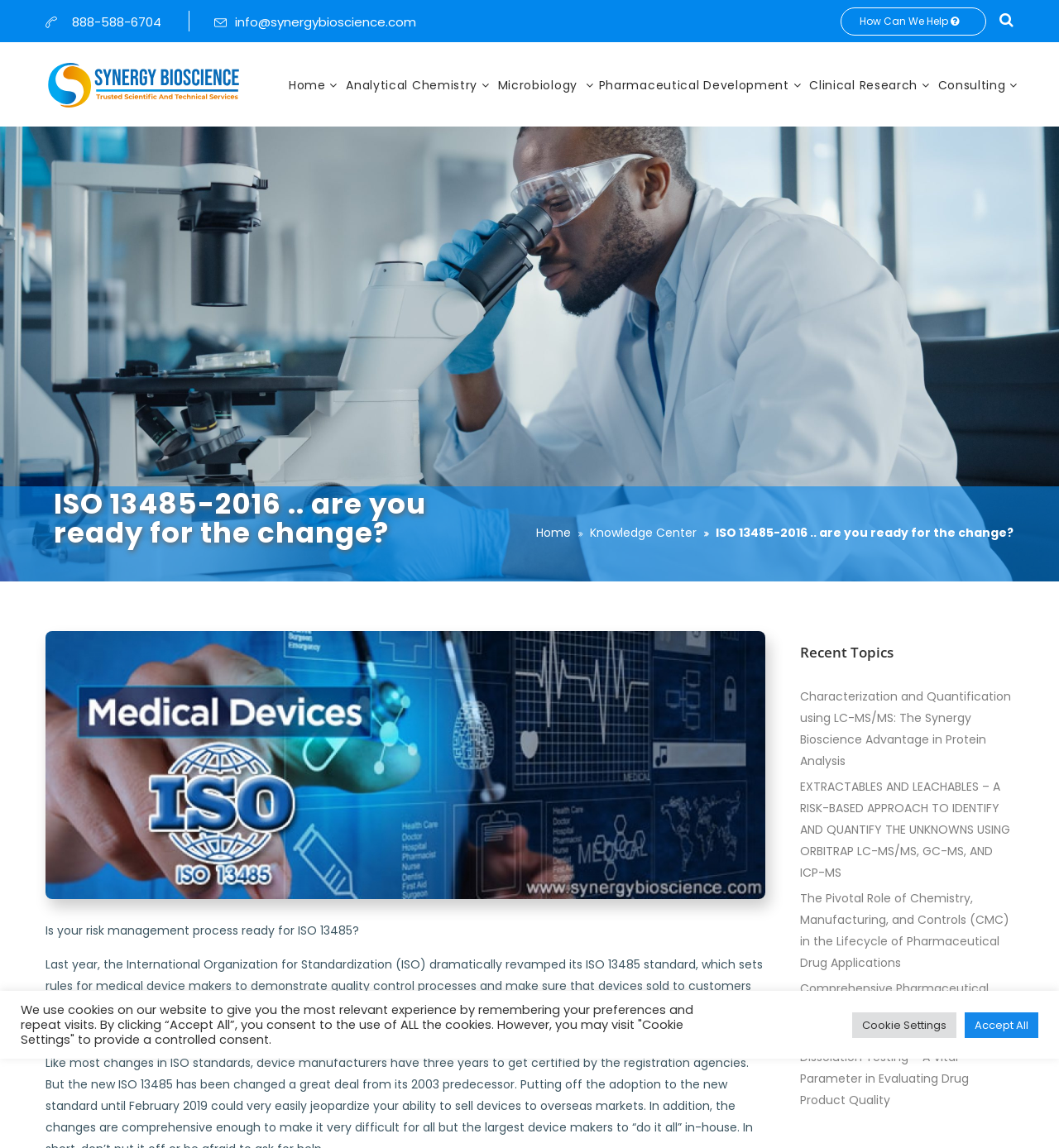Could you please study the image and provide a detailed answer to the question:
What is the company name?

I found the company name by looking at the top-left corner of the webpage, where it says 'Synergy Bioscience' in a logo format.